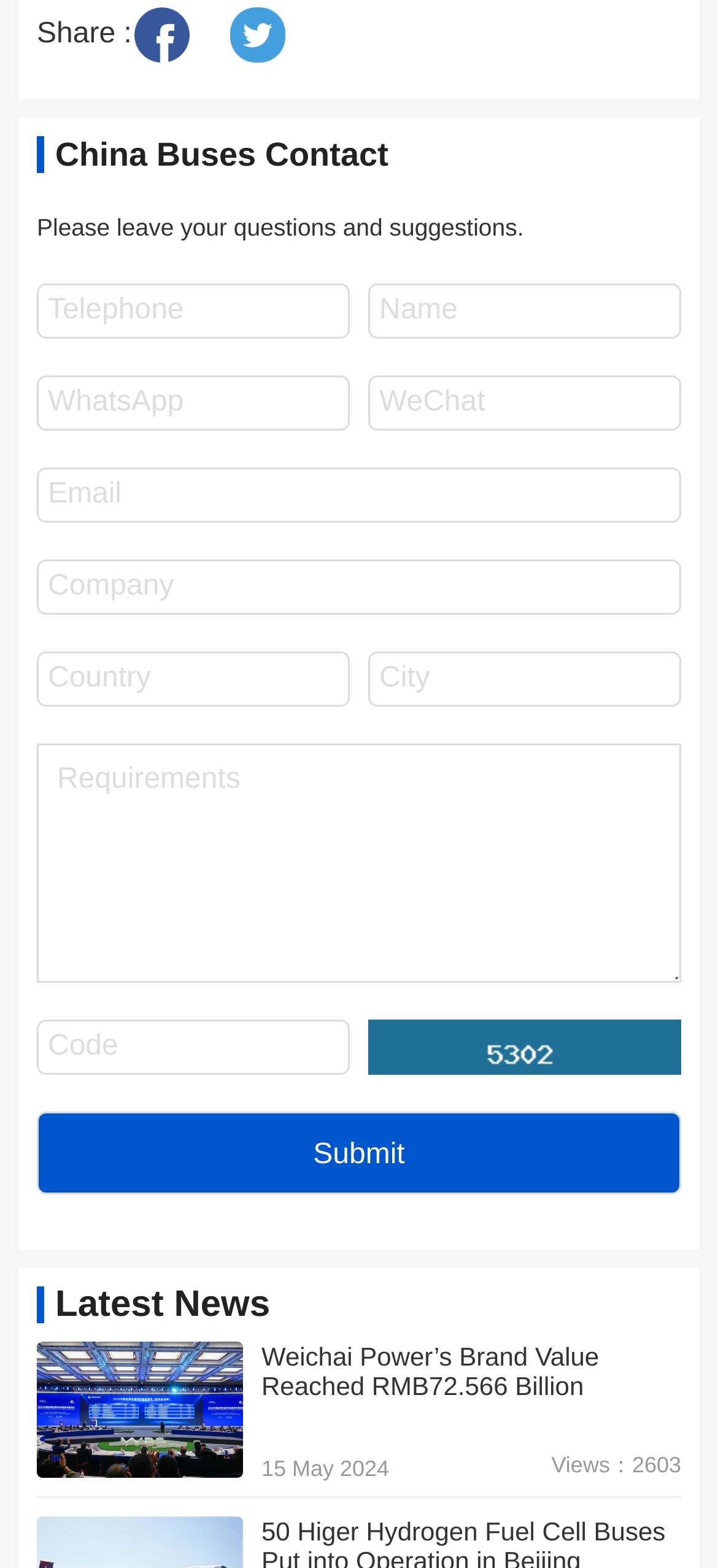Based on the provided description, "Scott Nesbitt", find the bounding box of the corresponding UI element in the screenshot.

None